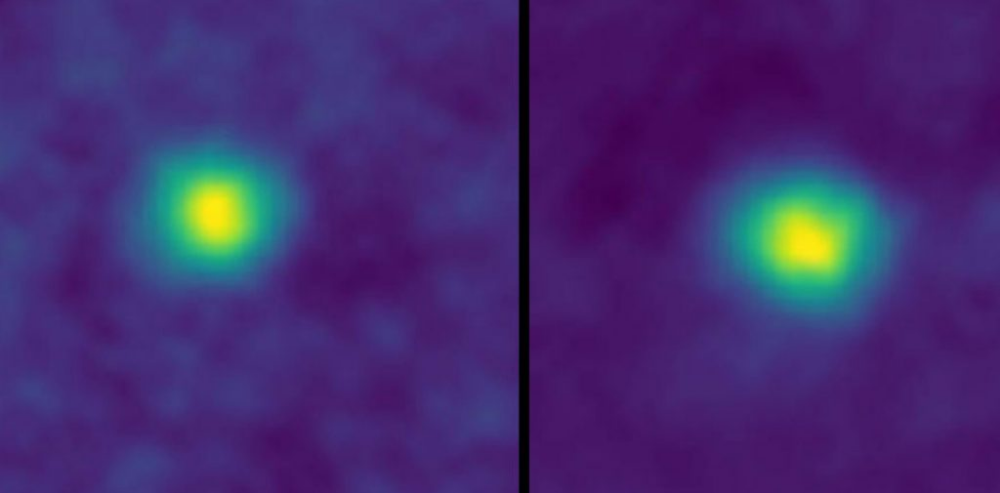How far did New Horizons travel from Earth?
Look at the screenshot and respond with one word or a short phrase.

6.12 billion kilometers